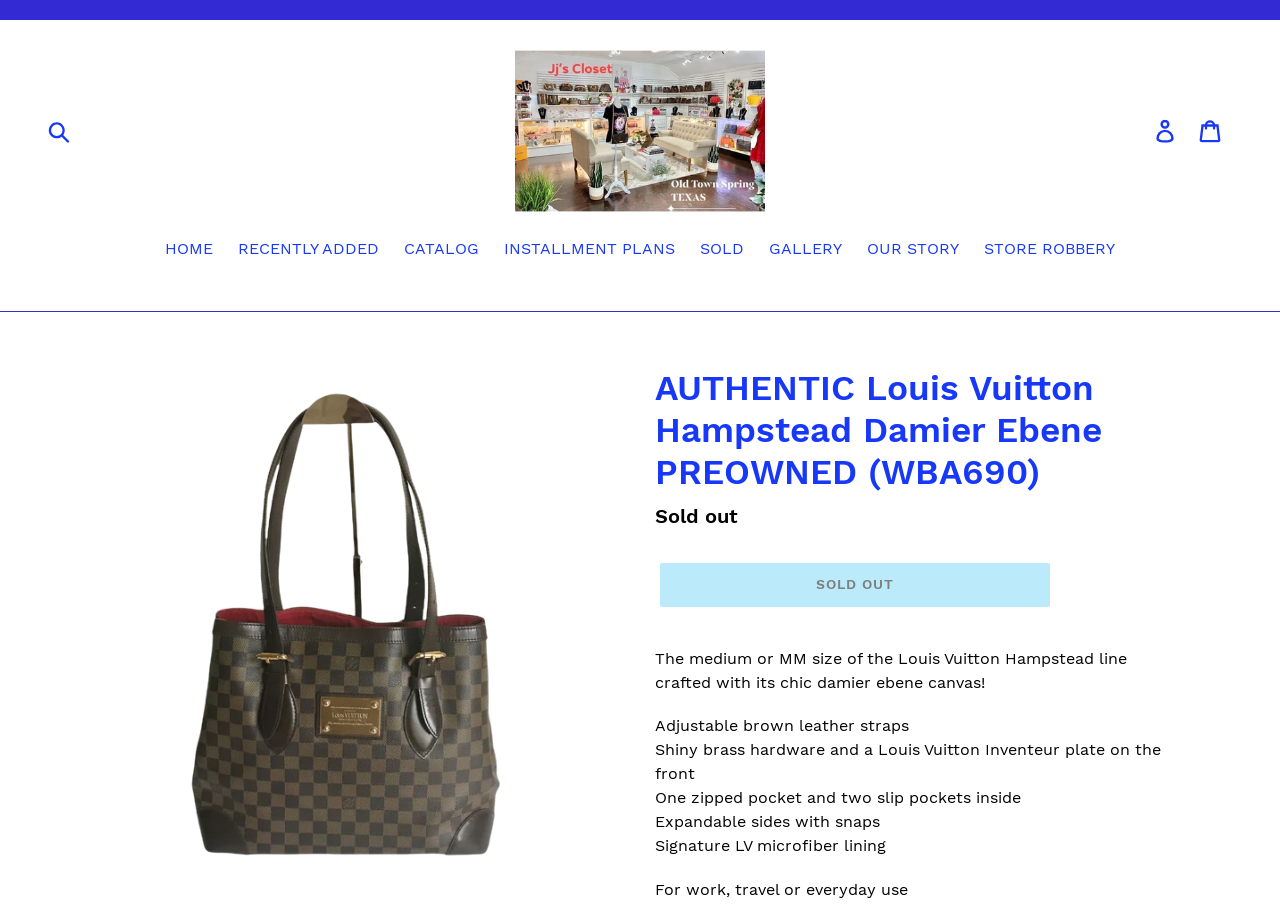How many pockets does the handbag have?
Please ensure your answer is as detailed and informative as possible.

I found the answer by reading the text description of the handbag, which mentions 'One zipped pocket and two slip pockets inside'. This indicates that the handbag has a total of three pockets.